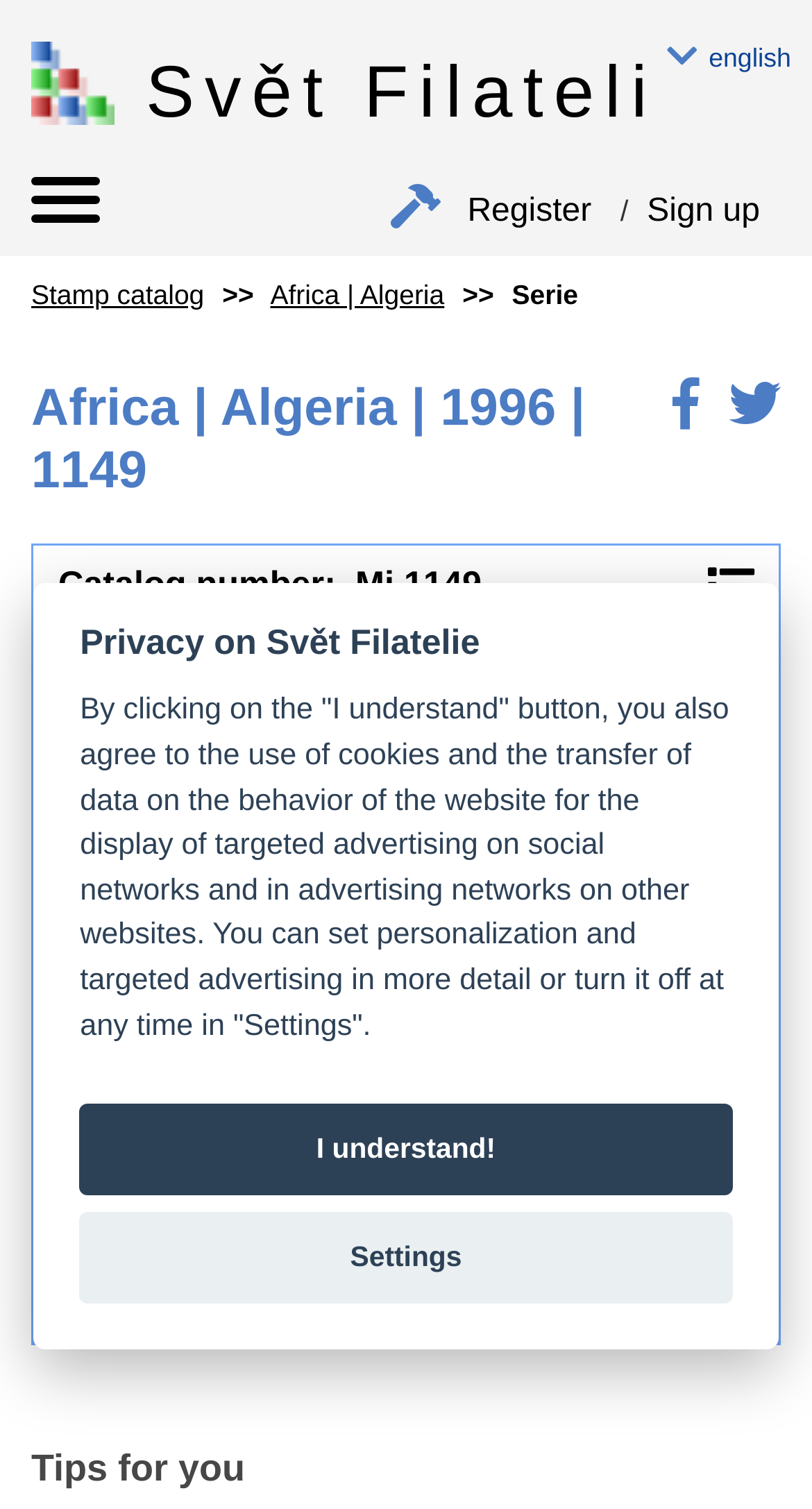Identify the coordinates of the bounding box for the element described below: "cwicb.contactus@nhs.net". Return the coordinates as four float numbers between 0 and 1: [left, top, right, bottom].

None